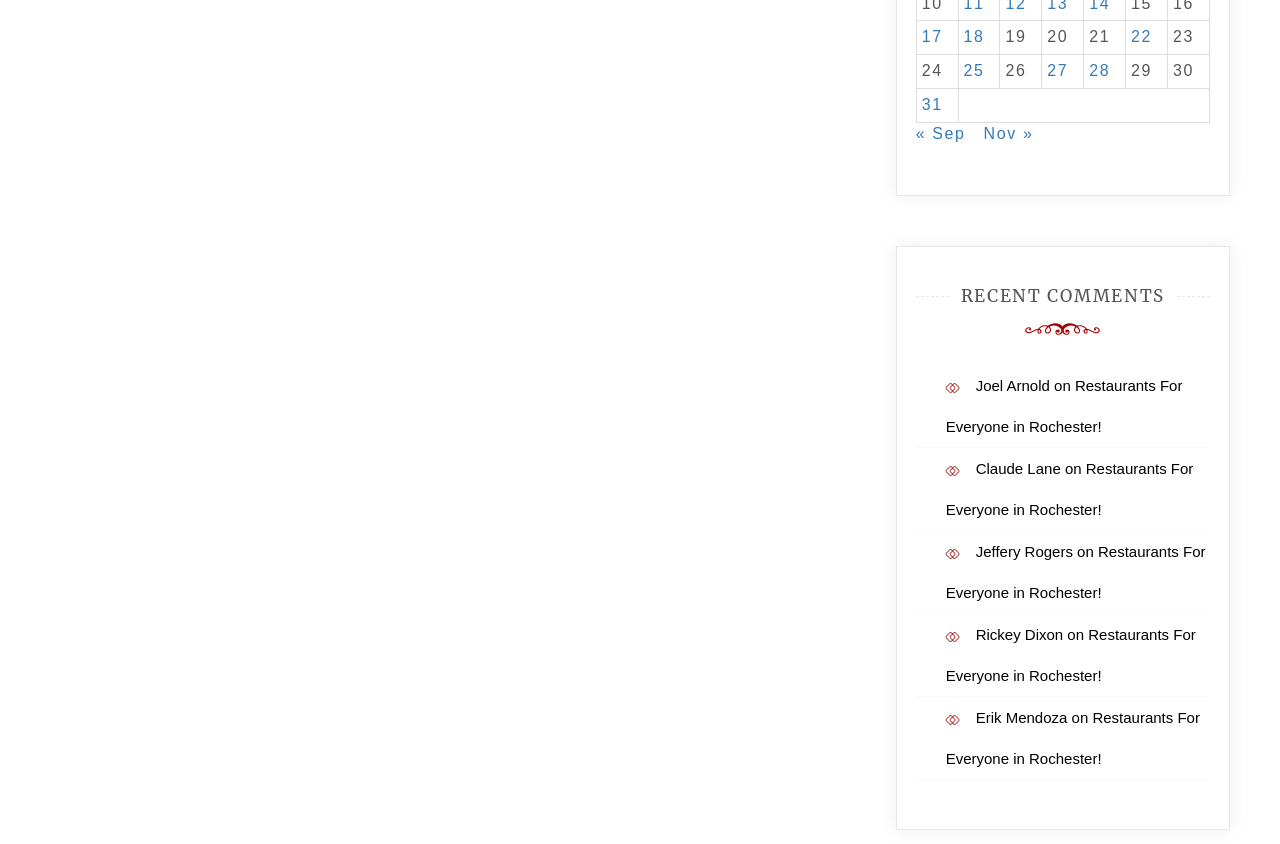Give the bounding box coordinates for this UI element: "Claude Lane". The coordinates should be four float numbers between 0 and 1, arranged as [left, top, right, bottom].

[0.762, 0.545, 0.829, 0.565]